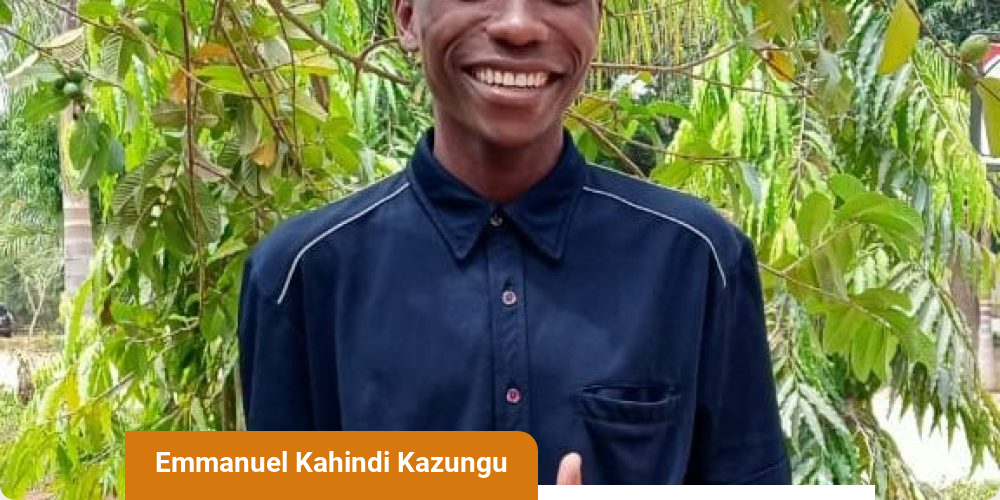Review the image closely and give a comprehensive answer to the question: What is Emmanuel's occupation at night?

According to the caption, Emmanuel works as a night guard to support himself and contribute to his education, which suggests that his occupation at night is a night guard.